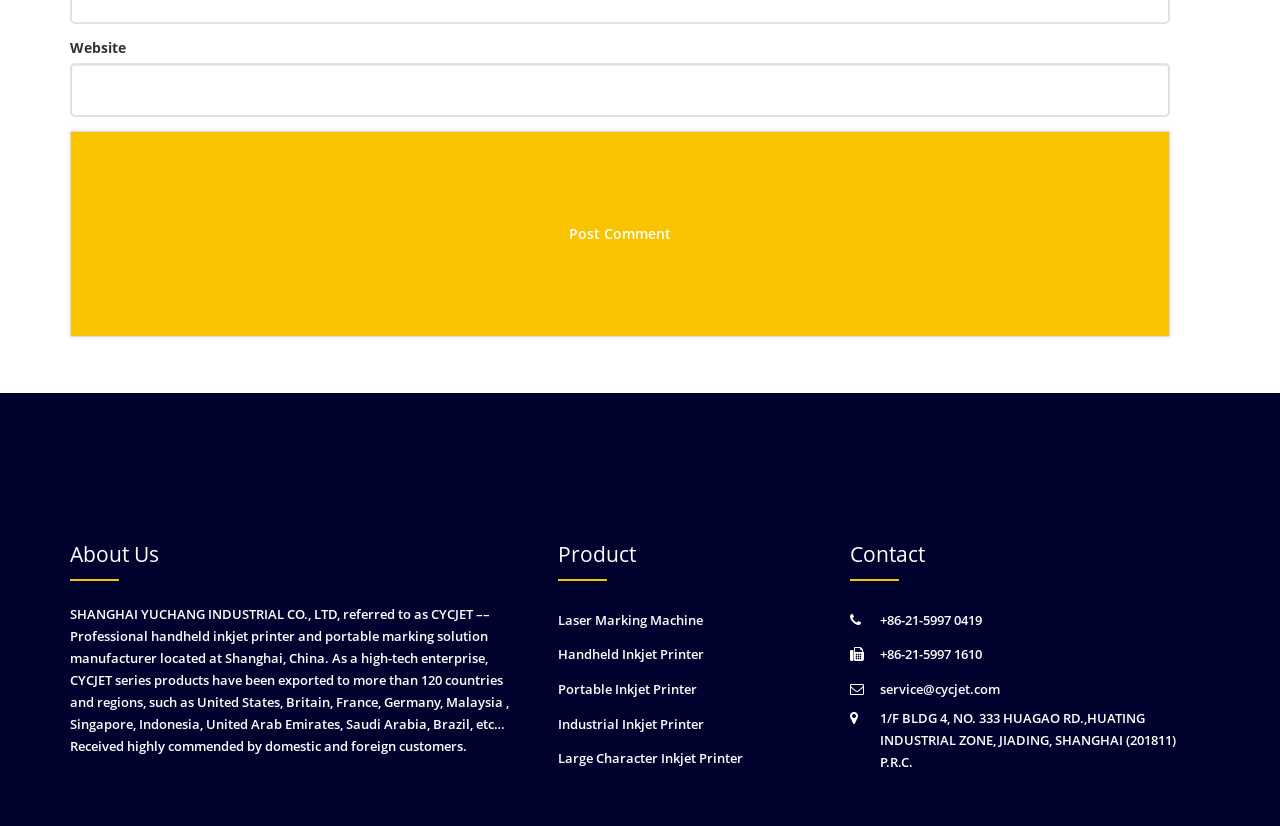What types of products are offered by CYCJET?
Offer a detailed and exhaustive answer to the question.

The 'Product' section lists several types of products, including 'Laser Marking Machine', 'Handheld Inkjet Printer', 'Portable Inkjet Printer', 'Industrial Inkjet Printer', and 'Large Character Inkjet Printer', indicating that CYCJET offers a range of inkjet printers and marking machines.